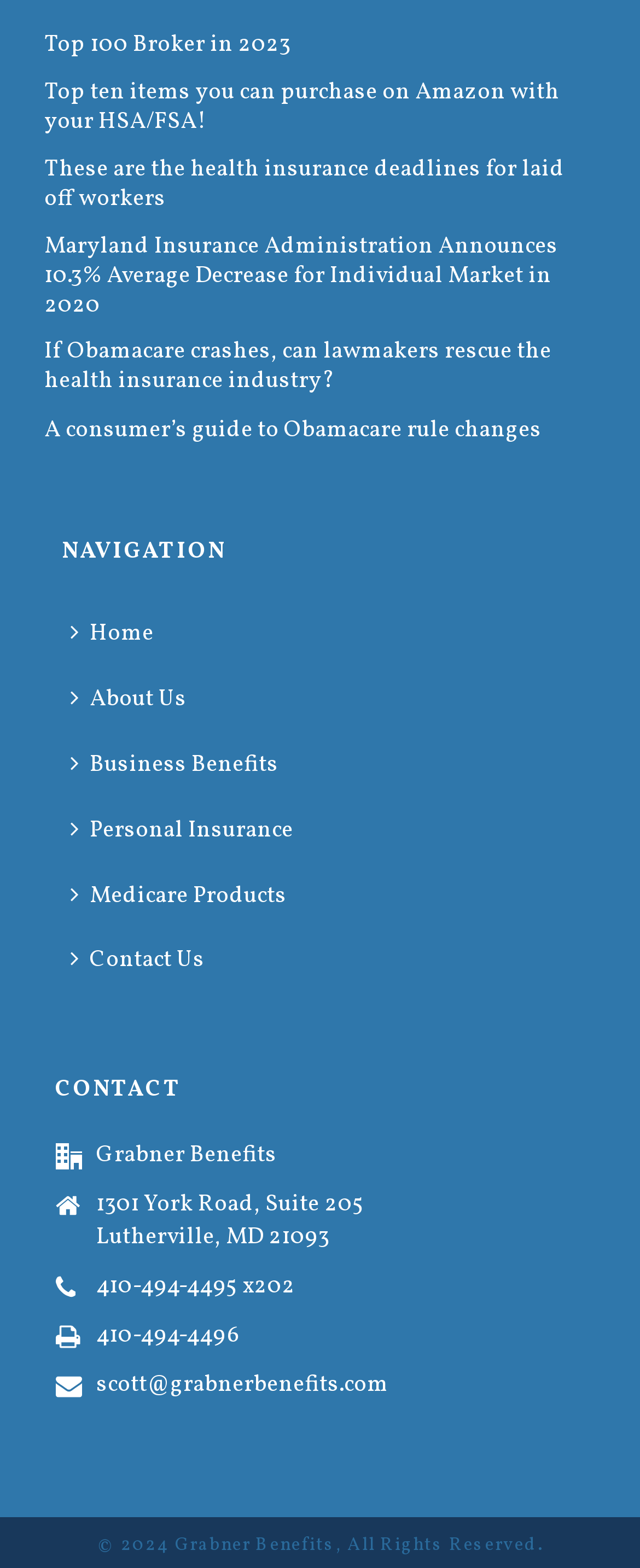Please specify the bounding box coordinates of the element that should be clicked to execute the given instruction: 'Go to Home'. Ensure the coordinates are four float numbers between 0 and 1, expressed as [left, top, right, bottom].

[0.097, 0.384, 0.279, 0.426]